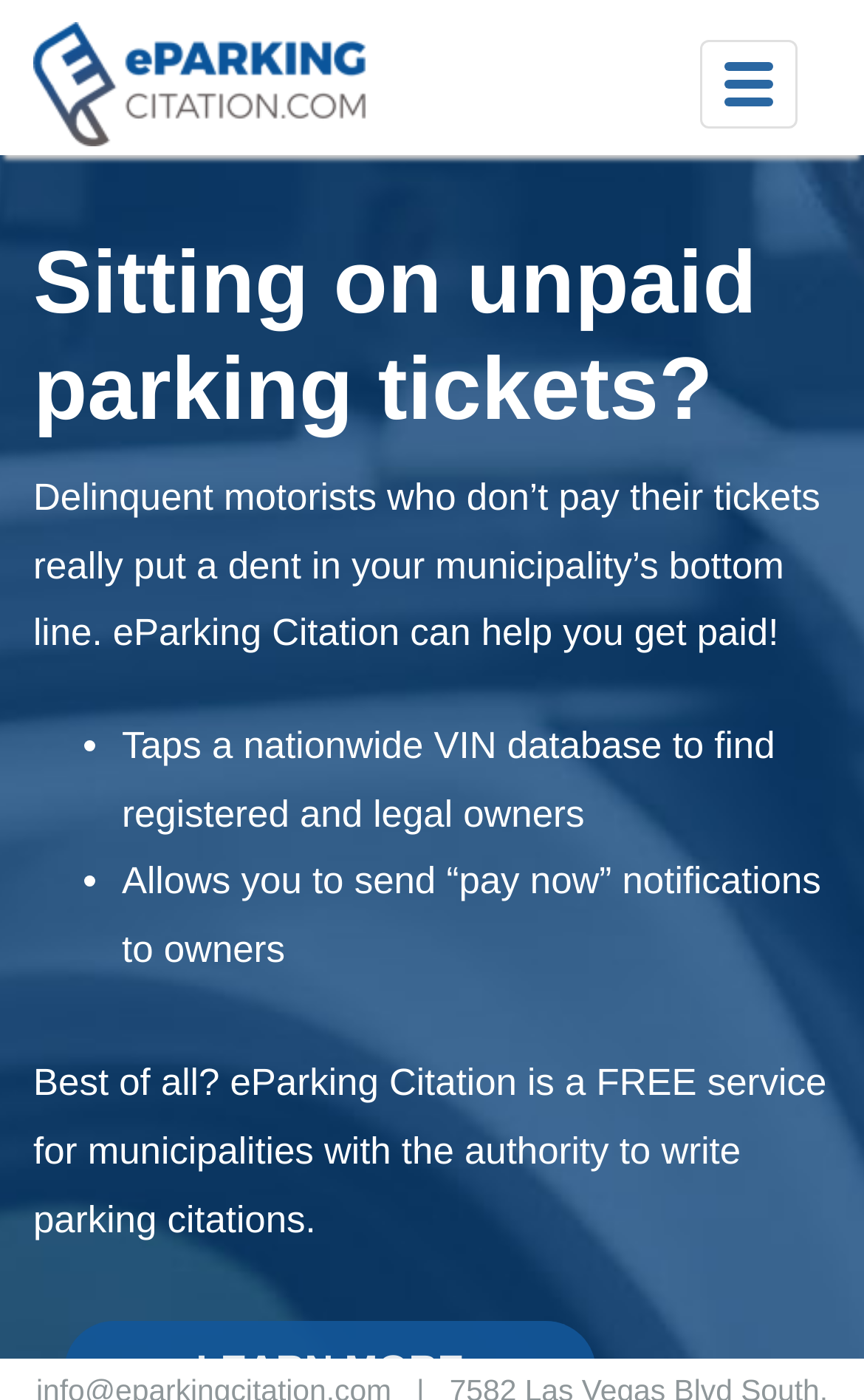Provide your answer in a single word or phrase: 
How does eParking Citation find vehicle owners?

Nationwide VIN database